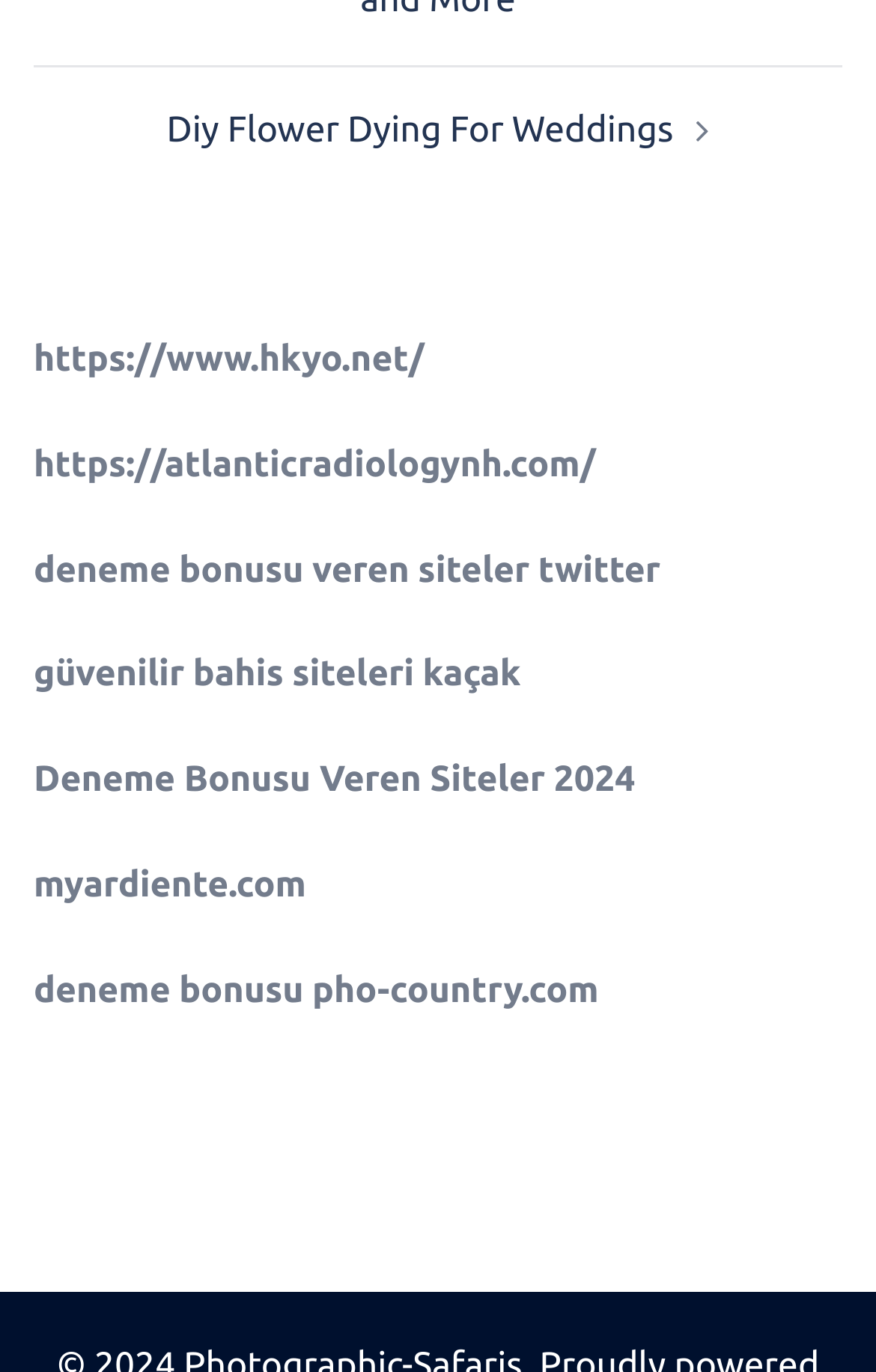Determine the bounding box coordinates of the clickable region to follow the instruction: "Visit the website https://www.hkyo.net/".

[0.038, 0.247, 0.484, 0.276]